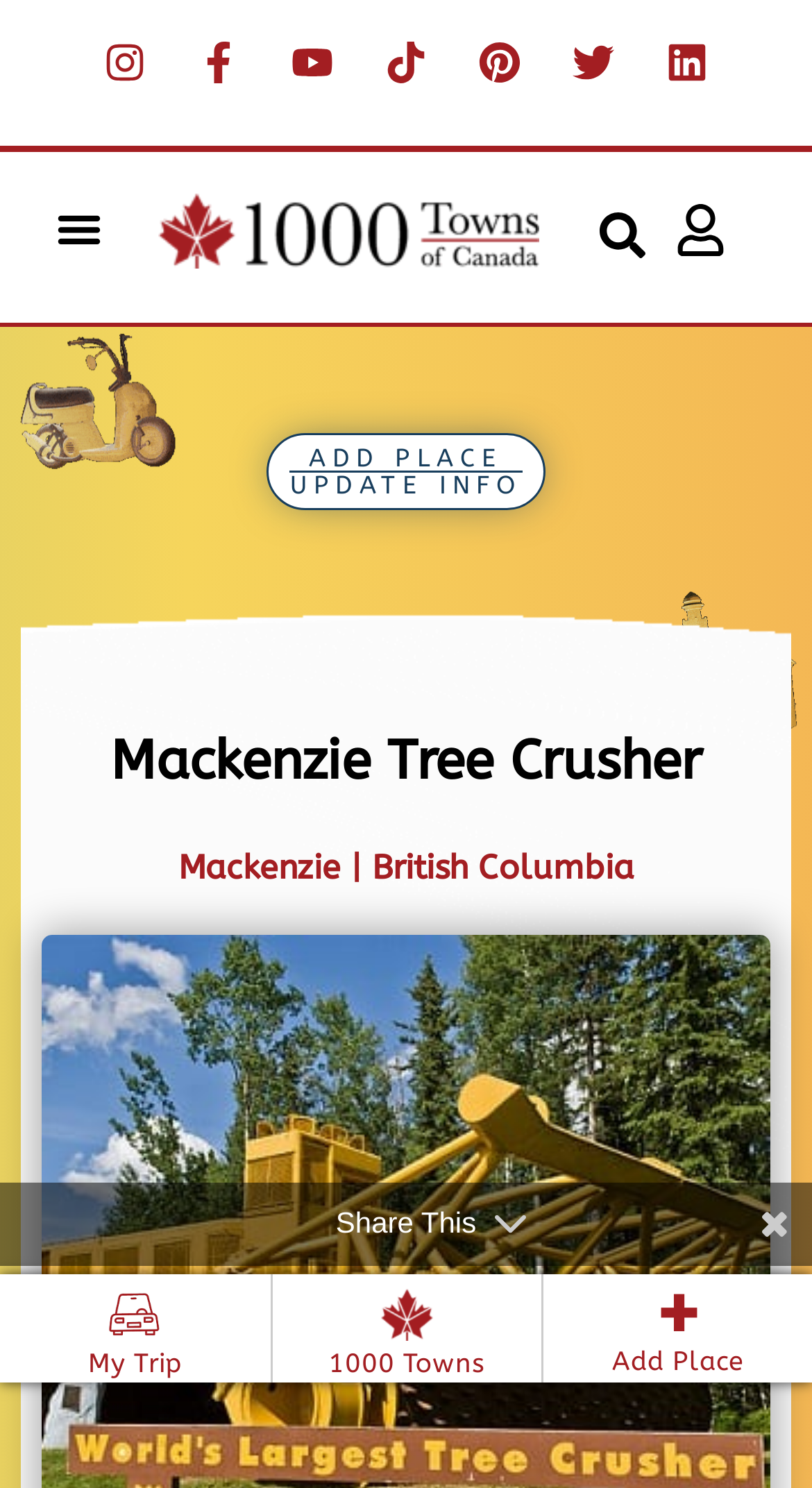Locate the bounding box coordinates of the region to be clicked to comply with the following instruction: "Add Place". The coordinates must be four float numbers between 0 and 1, in the form [left, top, right, bottom].

[0.669, 0.859, 1.0, 0.915]